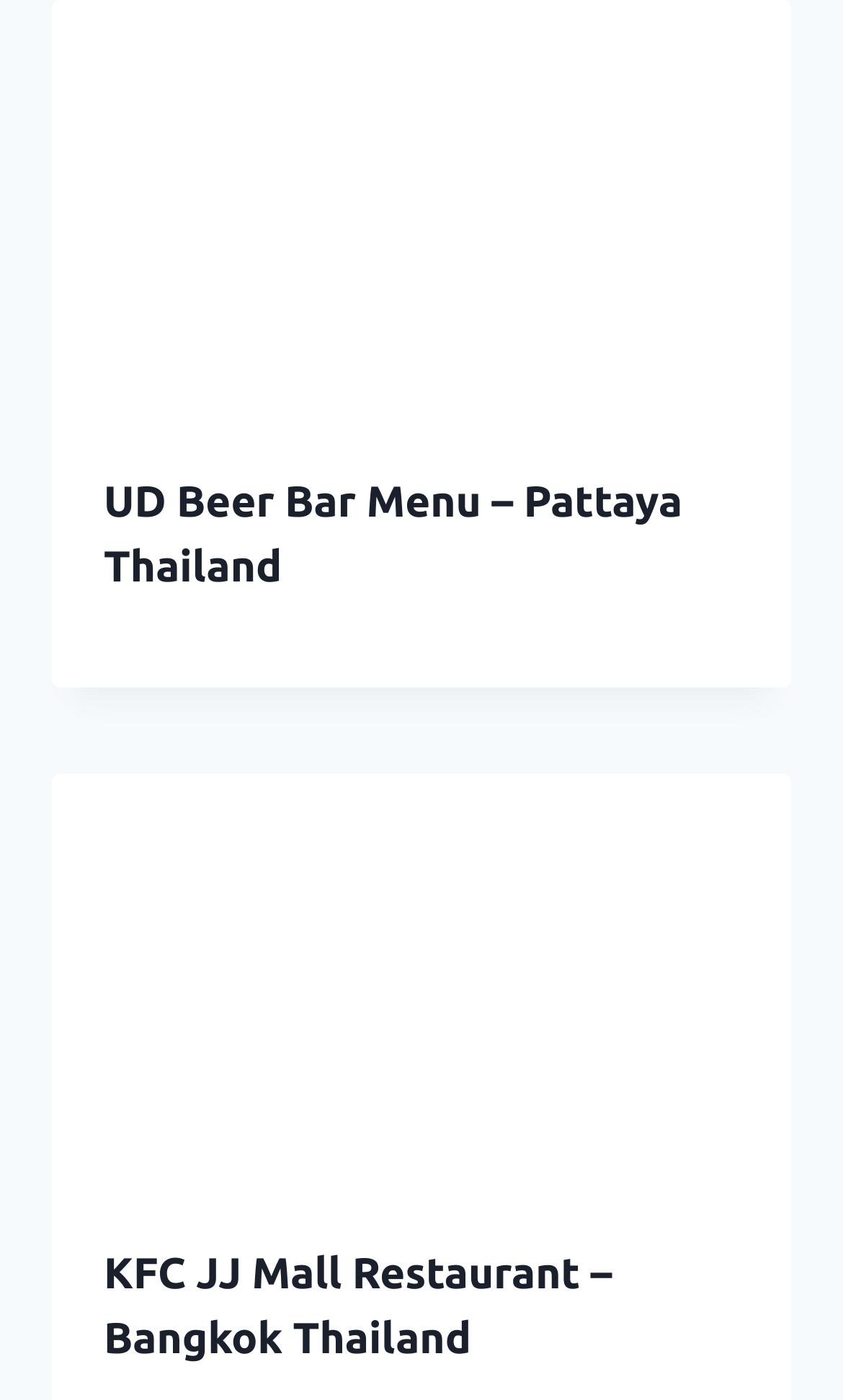Please give a succinct answer using a single word or phrase:
Are the restaurants listed on this webpage located in the same city?

No